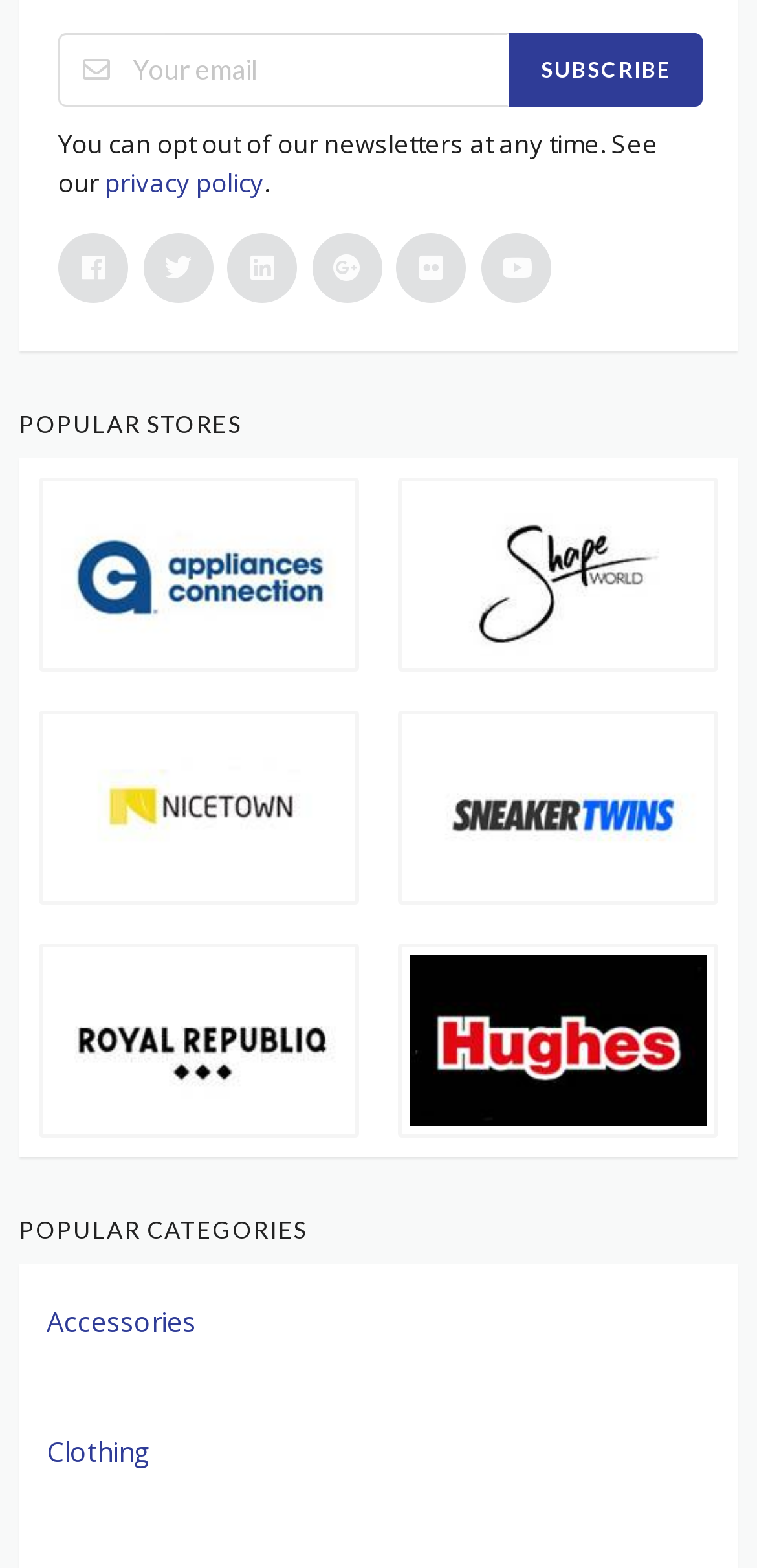Indicate the bounding box coordinates of the element that needs to be clicked to satisfy the following instruction: "View privacy policy". The coordinates should be four float numbers between 0 and 1, i.e., [left, top, right, bottom].

[0.138, 0.105, 0.349, 0.127]